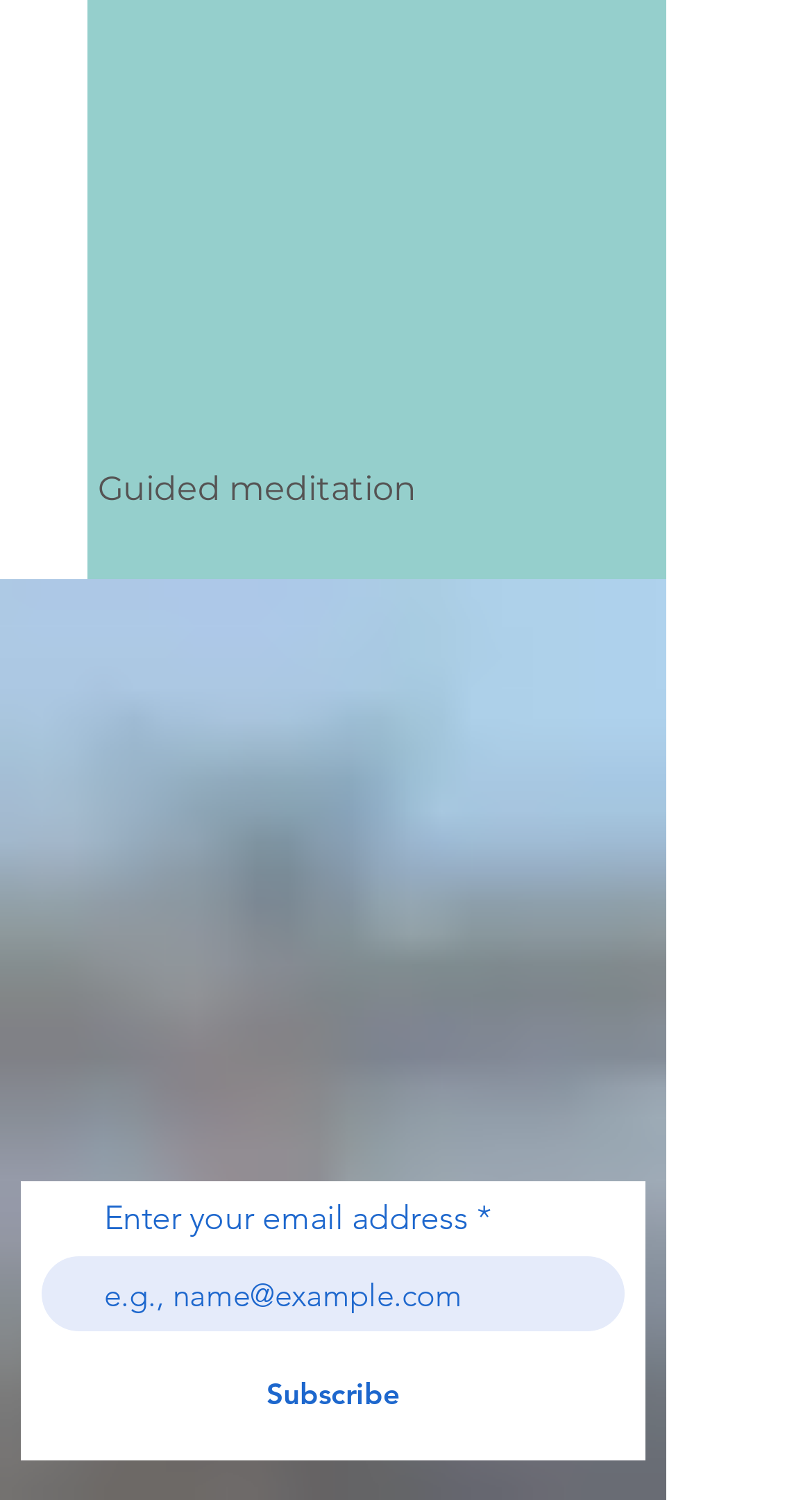Bounding box coordinates are specified in the format (top-left x, top-left y, bottom-right x, bottom-right y). All values are floating point numbers bounded between 0 and 1. Please provide the bounding box coordinate of the region this sentence describes: Subscribe

[0.205, 0.901, 0.615, 0.96]